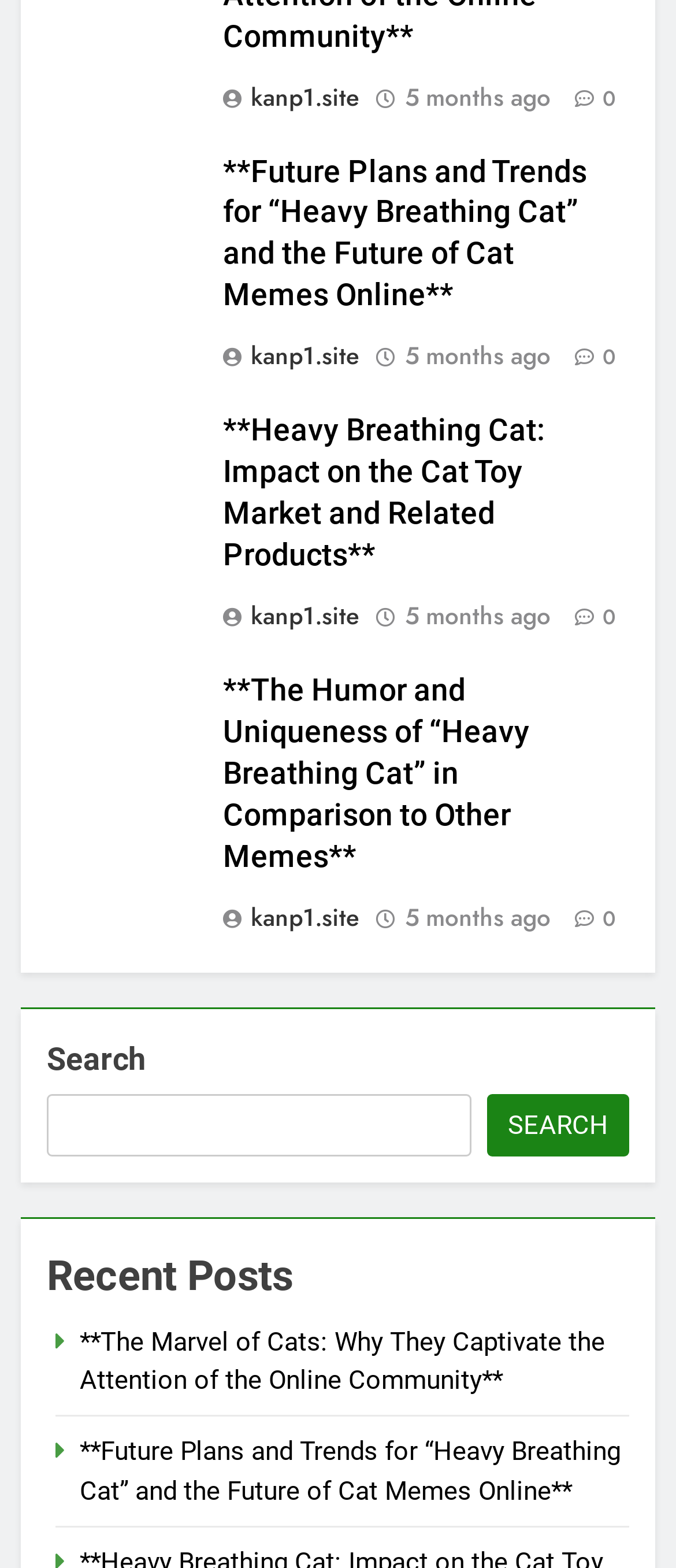Locate the bounding box coordinates of the clickable area to execute the instruction: "Click on Food category". Provide the coordinates as four float numbers between 0 and 1, represented as [left, top, right, bottom].

None